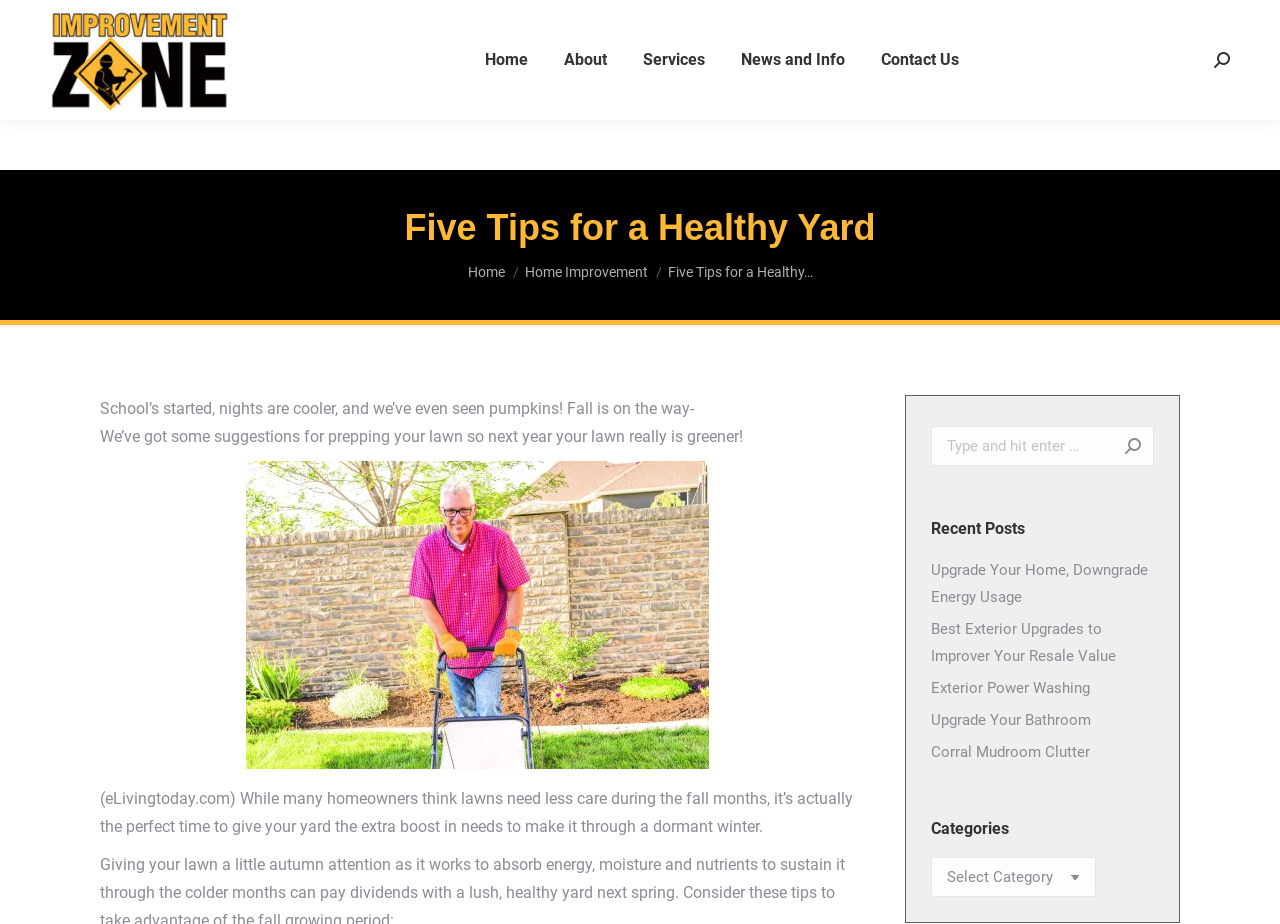Describe all the significant parts and information present on the webpage.

This webpage is about the "Improvement Zone" and focuses on providing tips for a healthy yard. At the top left corner, there is a phone number link and a link to the "Improvement Zone" with an accompanying image. On the top right corner, there are social media links to Facebook and Instagram. Below these, there is a horizontal menu bar with five menu items: "Home", "About", "Services", "News and Info", and "Contact Us".

The main content of the page is divided into two sections. On the left side, there is a heading "Five Tips for a Healthy Yard" followed by a brief introduction to the importance of preparing one's lawn for the fall season. Below this, there is a figure with an image related to lawn care.

On the right side, there is a search bar with a "Search" label and a "Go!" button. Below this, there are recent posts with links to various articles, including "Upgrade Your Home, Downgrade Energy Usage", "Best Exterior Upgrades to Improve Your Resale Value", and more. Further down, there is a "Categories" section with a combobox.

Throughout the page, there are several static text elements providing information and guidance on how to prepare one's lawn for the fall season. The overall layout is organized, with clear headings and concise text, making it easy to navigate and find relevant information.